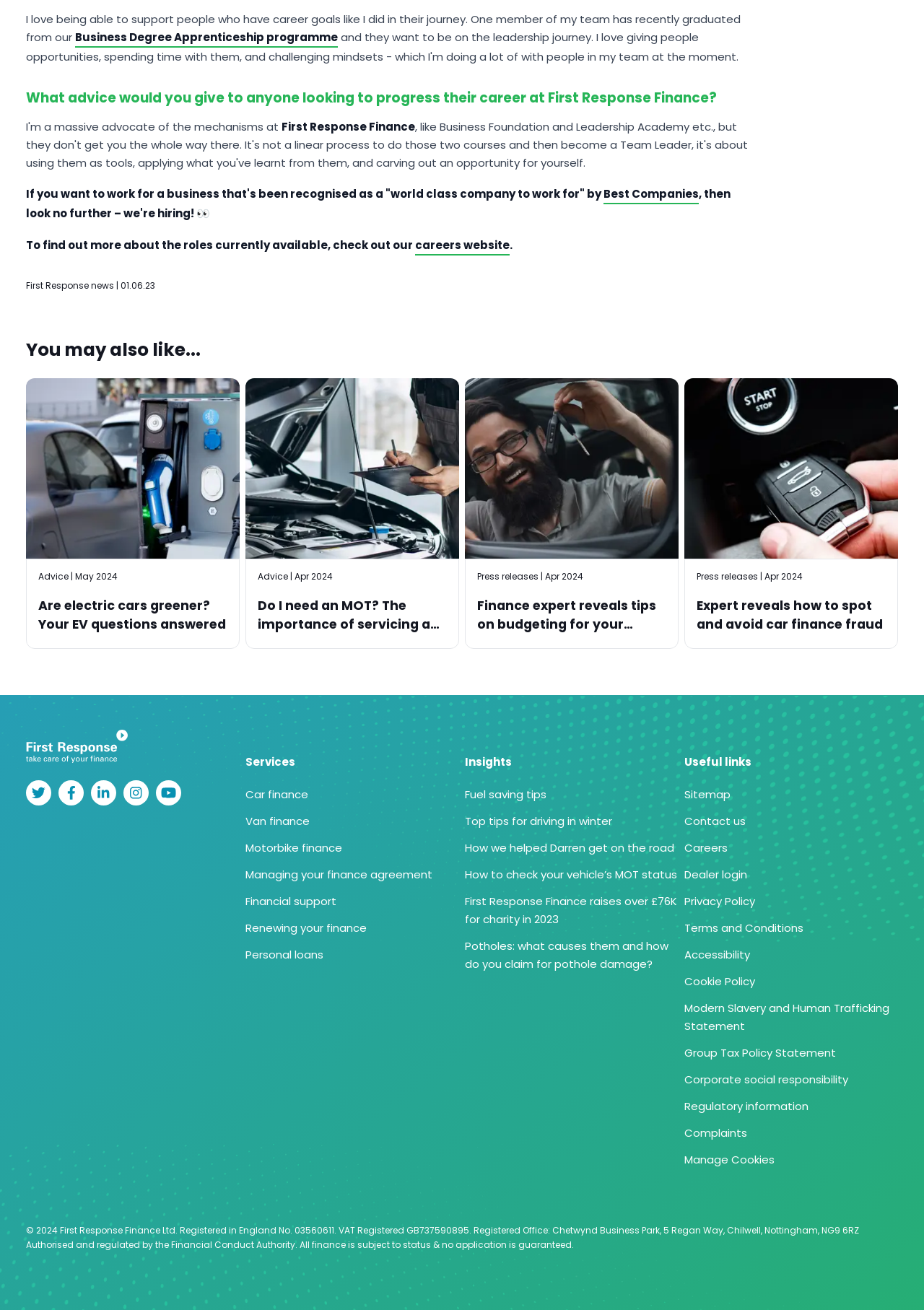Analyze the image and give a detailed response to the question:
What is the VAT registration number of First Response Finance Ltd?

The VAT registration number of First Response Finance Ltd is mentioned in the footer section of the webpage, where it says 'VAT Registered GB737590895'.